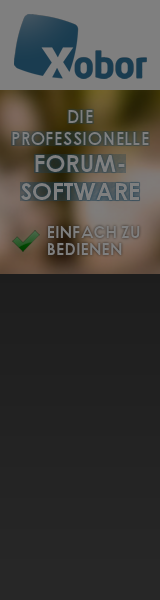Describe every important feature and element in the image comprehensively.

The image is a promotional banner for Xobor, featuring the text "DIE PROFESSIONELLE FORUM-SOFTWARE," which translates to "THE PROFESSIONAL FORUM SOFTWARE" in English. The banner highlights the user-friendly aspect of the software with the words "EINFACH ZU BEDIENEN," meaning "EASY TO USE." An icon of a checkmark emphasizes reliability. The background appears slightly blurred, enhancing the visibility of the text, making it suitable for attracting potential users looking for efficient forum software solutions.